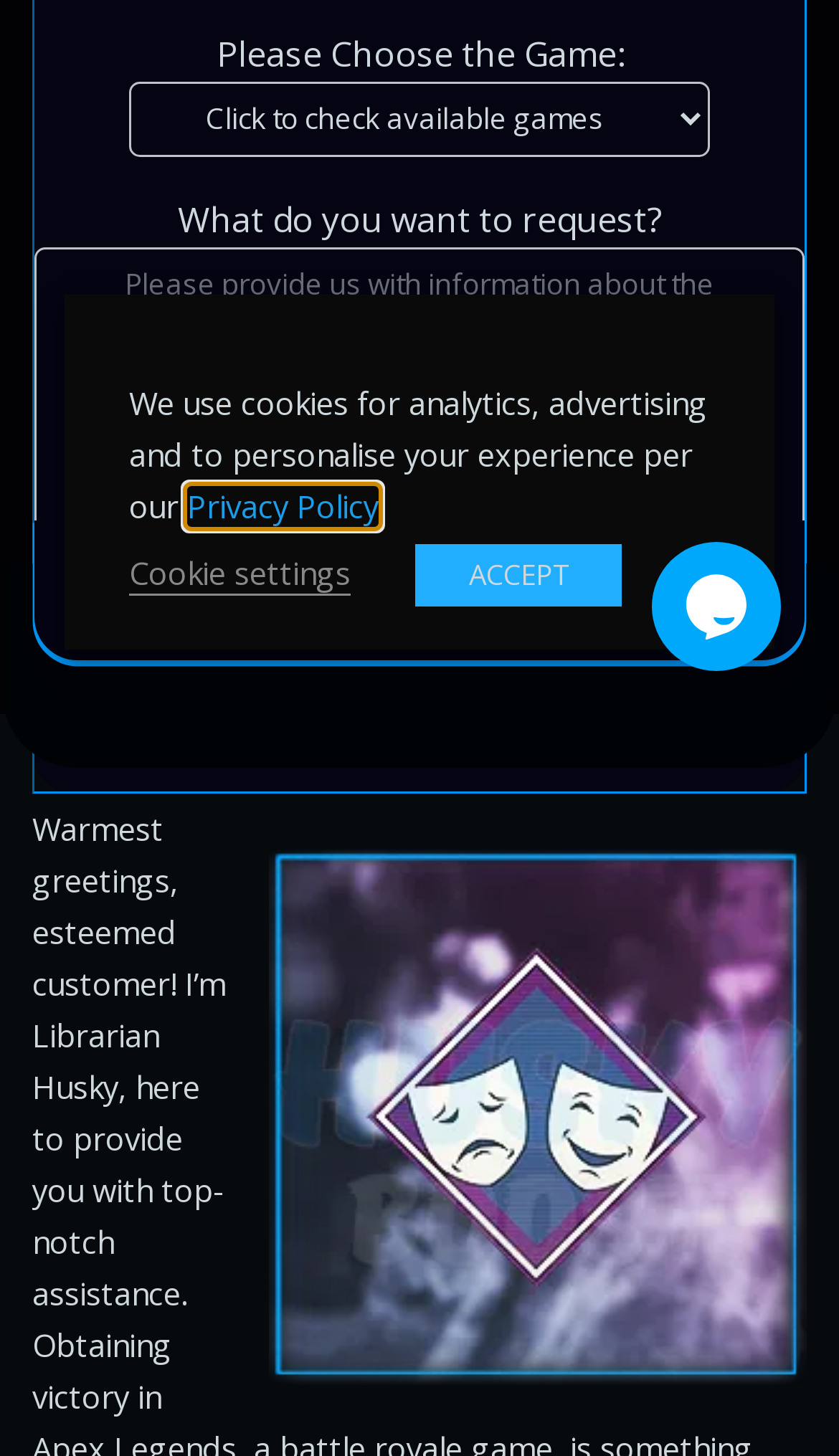Using the provided description: "ACCEPT", find the bounding box coordinates of the corresponding UI element. The output should be four float numbers between 0 and 1, in the format [left, top, right, bottom].

[0.495, 0.374, 0.741, 0.417]